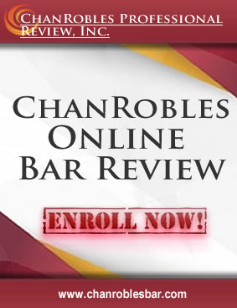Based on the image, please respond to the question with as much detail as possible:
What is the purpose of the button in the center?

The caption states that the button reads 'ENROLL NOW!' in a striking red box, which suggests that its purpose is to prompt prospective students to take action and enroll in the program.